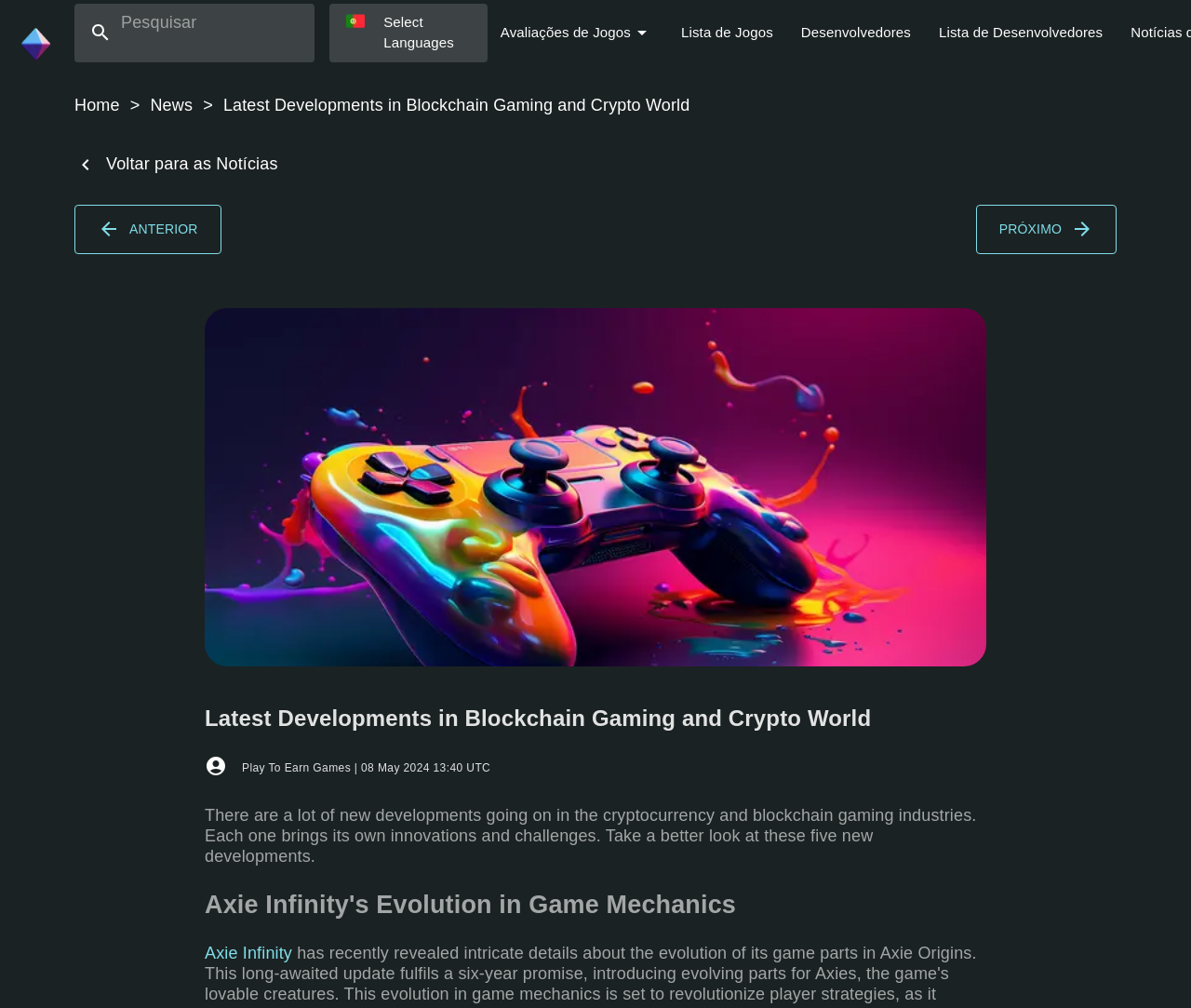What is the name of the game mentioned in the article?
Look at the webpage screenshot and answer the question with a detailed explanation.

I found the link element with the text 'Axie Infinity' and the heading element with the text 'Axie Infinity's Evolution in Game Mechanics', which suggests that Axie Infinity is a game mentioned in the article.